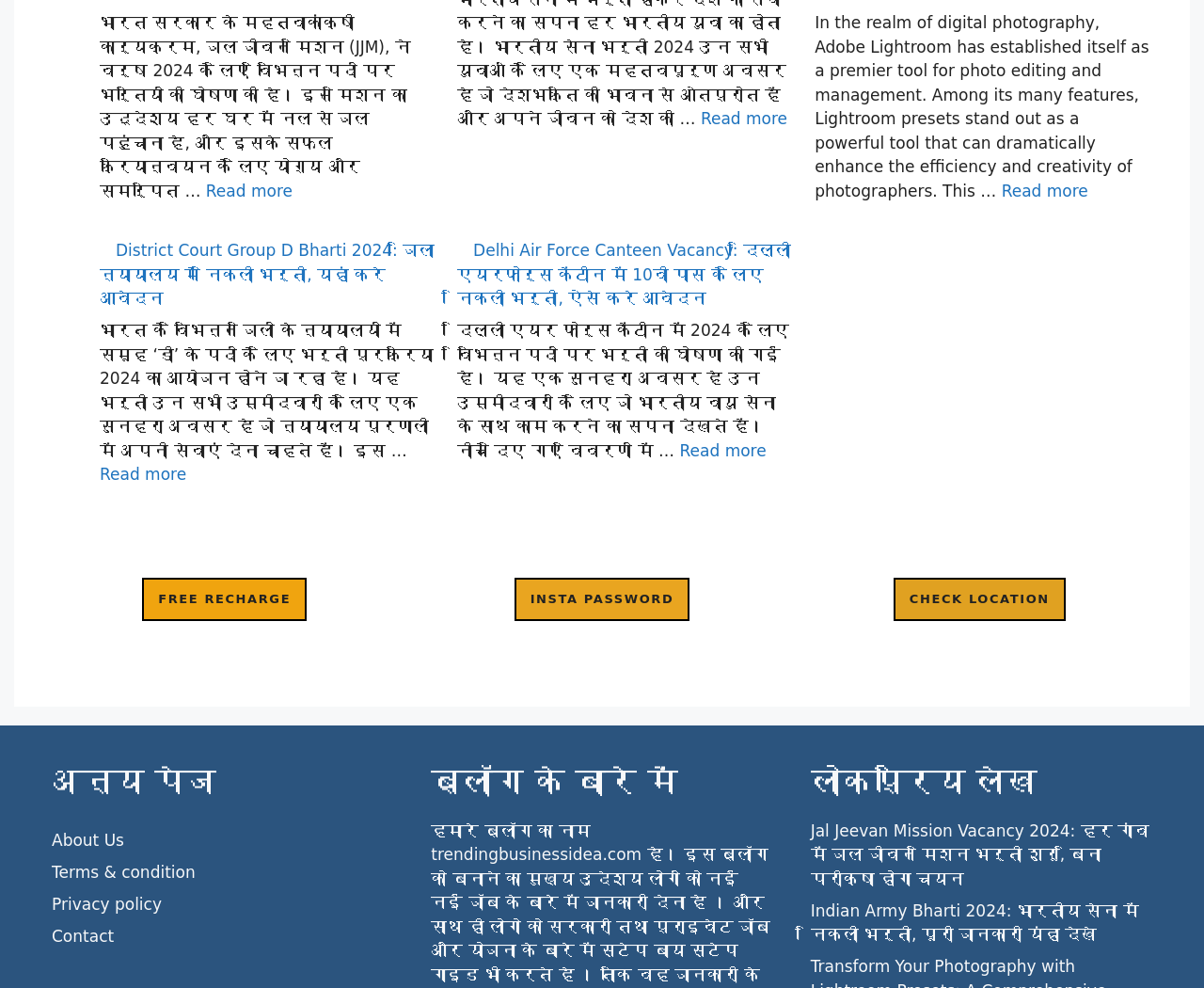Please provide the bounding box coordinate of the region that matches the element description: Contact. Coordinates should be in the format (top-left x, top-left y, bottom-right x, bottom-right y) and all values should be between 0 and 1.

[0.043, 0.938, 0.095, 0.957]